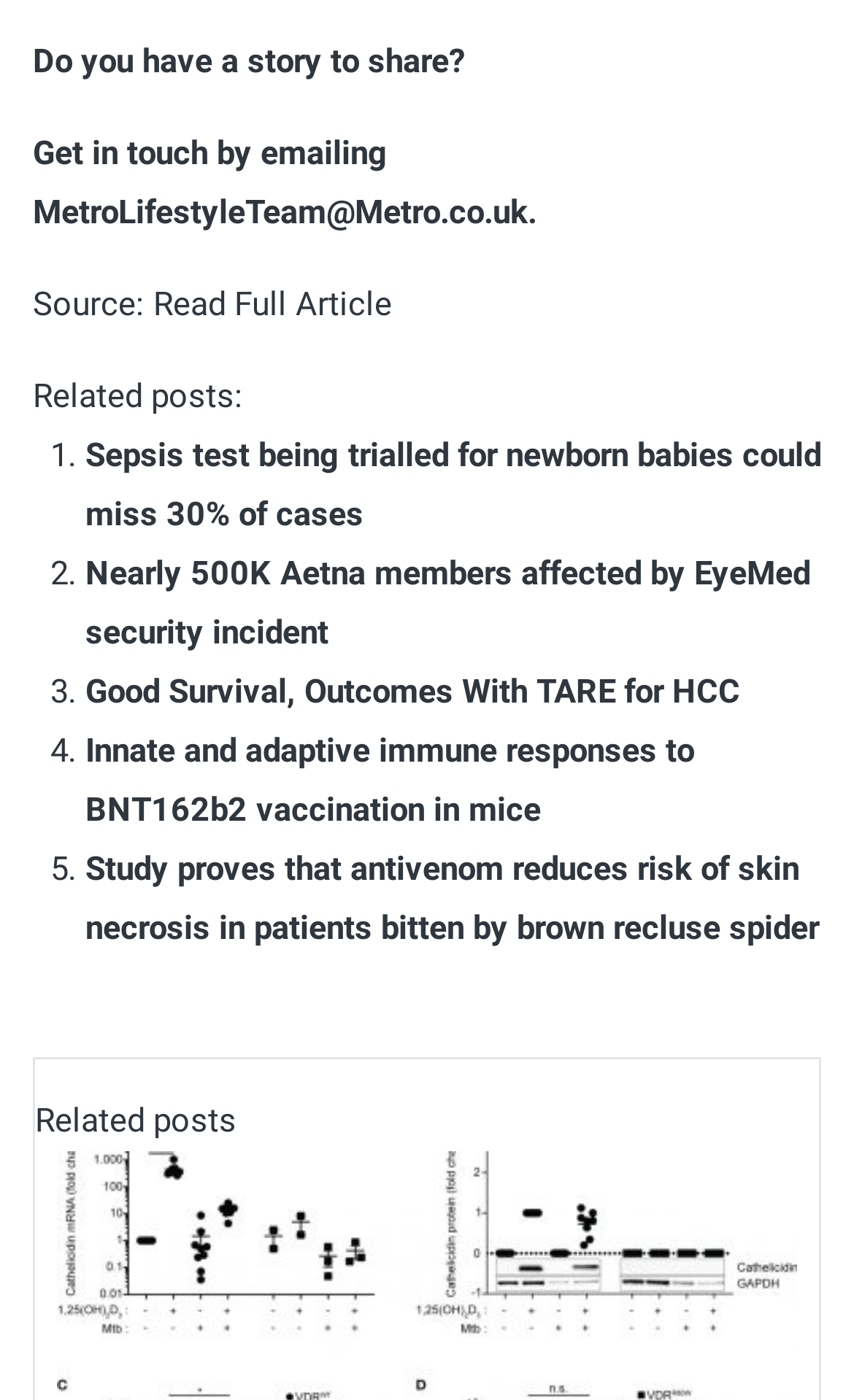What is the text above the related posts section?
Look at the image and provide a short answer using one word or a phrase.

Related posts: